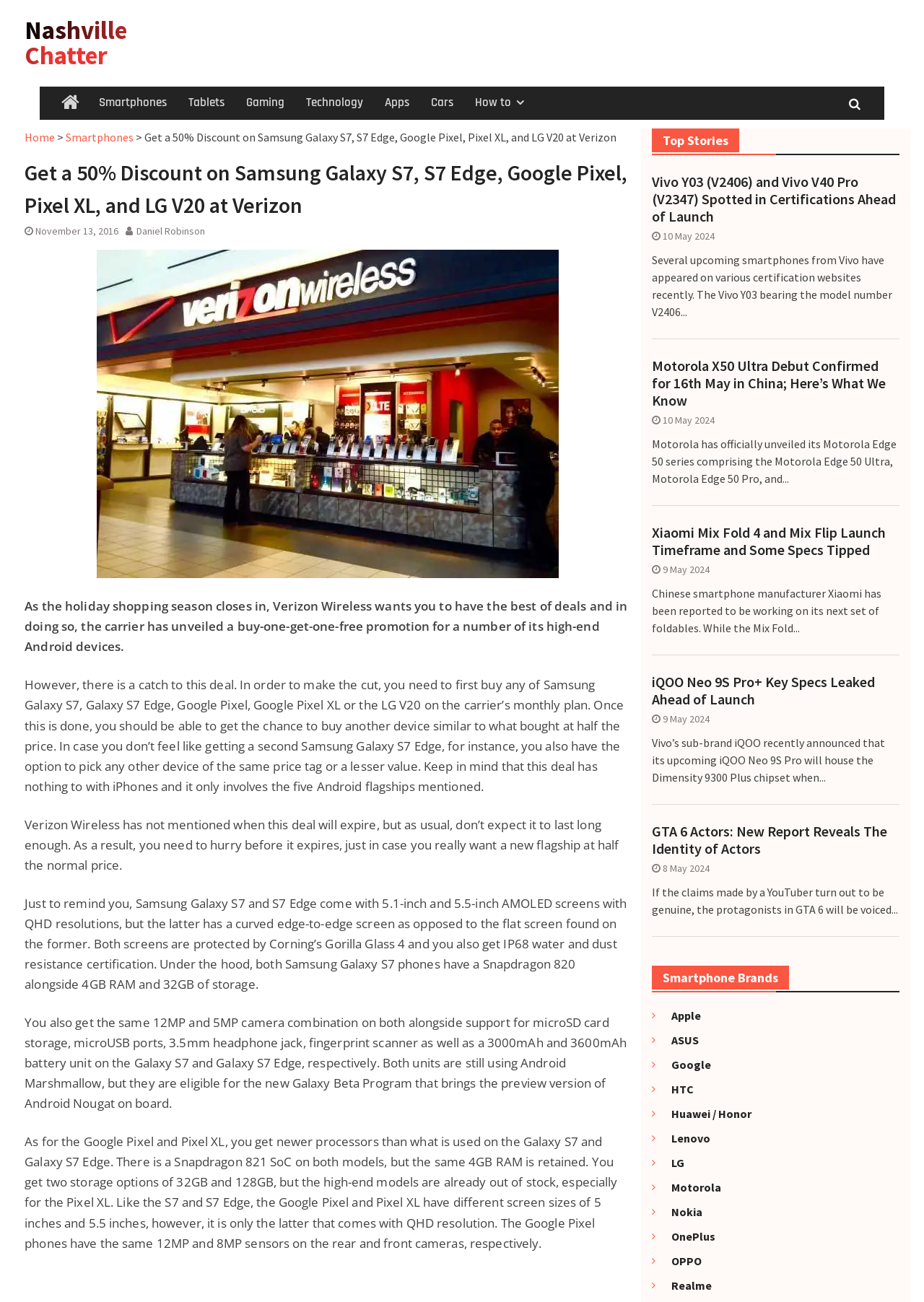Mark the bounding box of the element that matches the following description: "How to".

[0.502, 0.067, 0.576, 0.092]